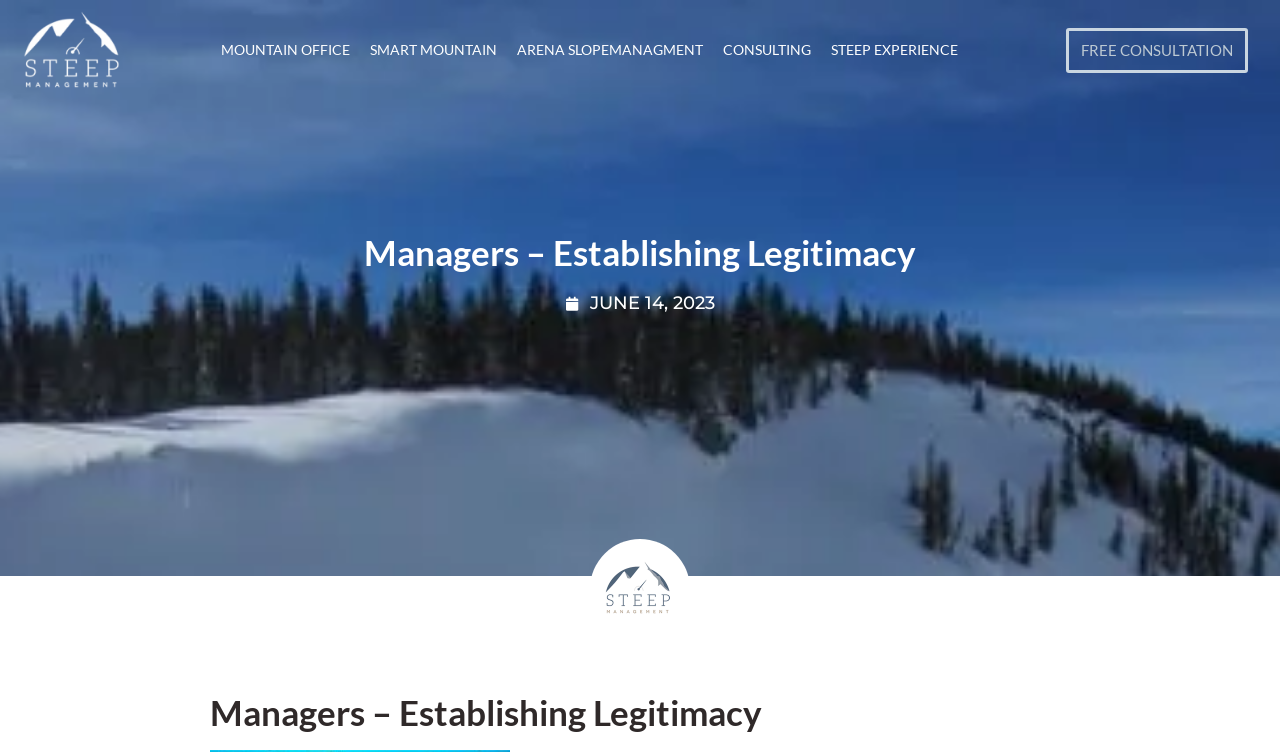Please look at the image and answer the question with a detailed explanation: How many links are there in the top navigation bar?

The top navigation bar contains links to 'MOUNTAIN OFFICE', 'SMART MOUNTAIN', 'ARENA SLOPEMANAGMENT', 'CONSULTING', 'STEEP EXPERIENCE', and 'FREE CONSULTATION', which makes a total of 6 links.